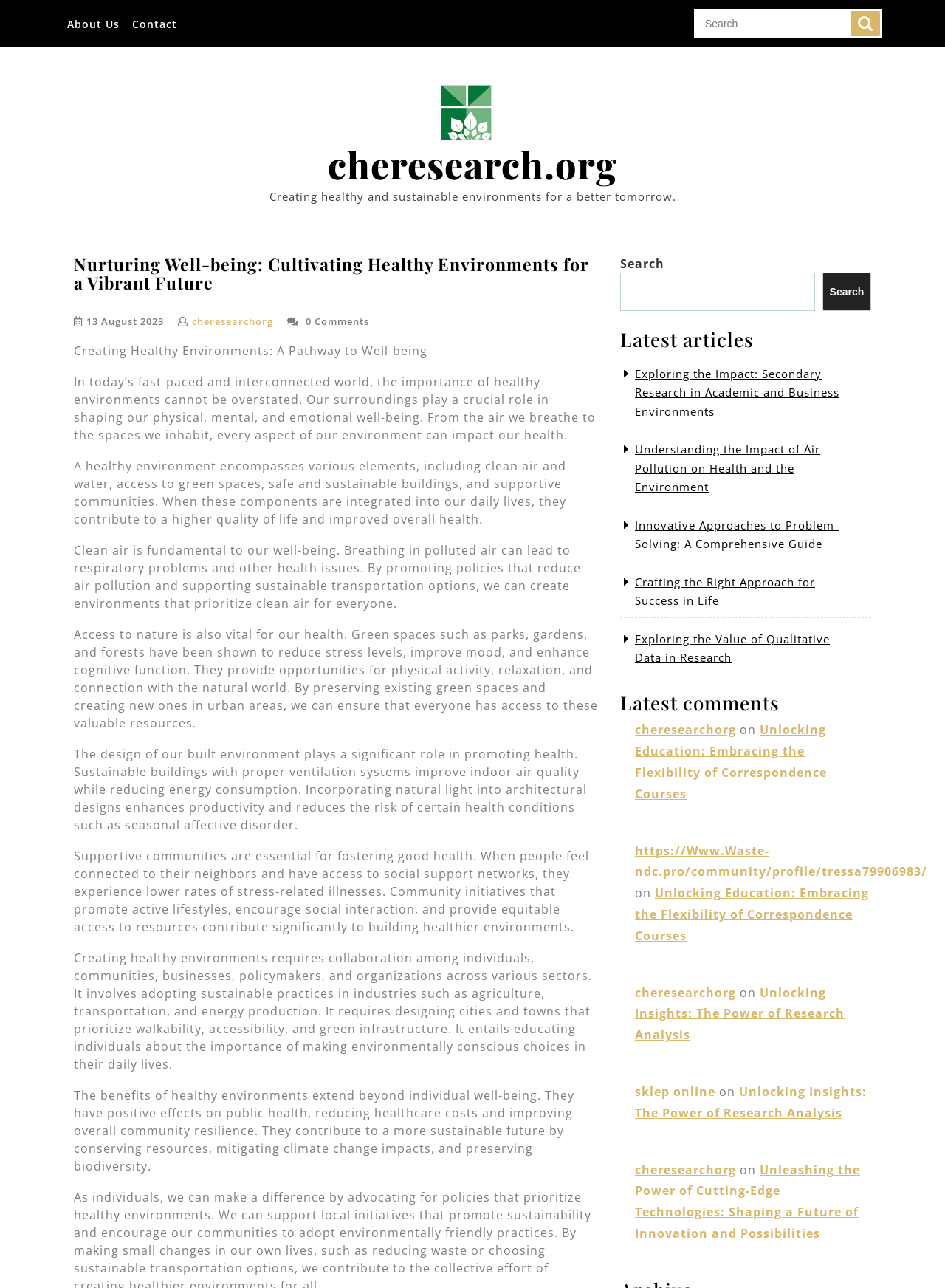Please specify the bounding box coordinates of the region to click in order to perform the following instruction: "Search for a topic".

[0.734, 0.007, 0.934, 0.03]